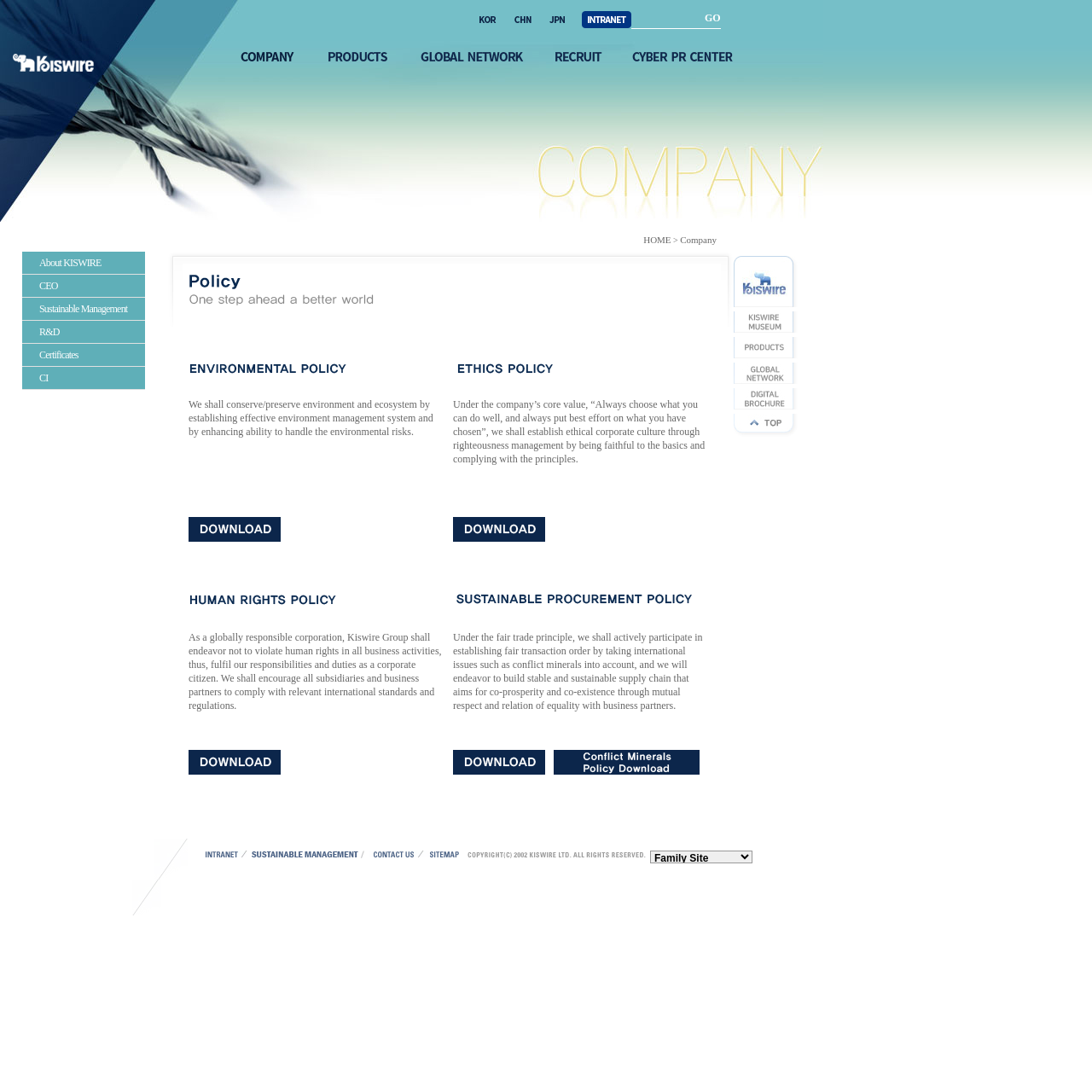Identify the bounding box coordinates of the element that should be clicked to fulfill this task: "Go to the 'Company' page". The coordinates should be provided as four float numbers between 0 and 1, i.e., [left, top, right, bottom].

[0.623, 0.215, 0.656, 0.224]